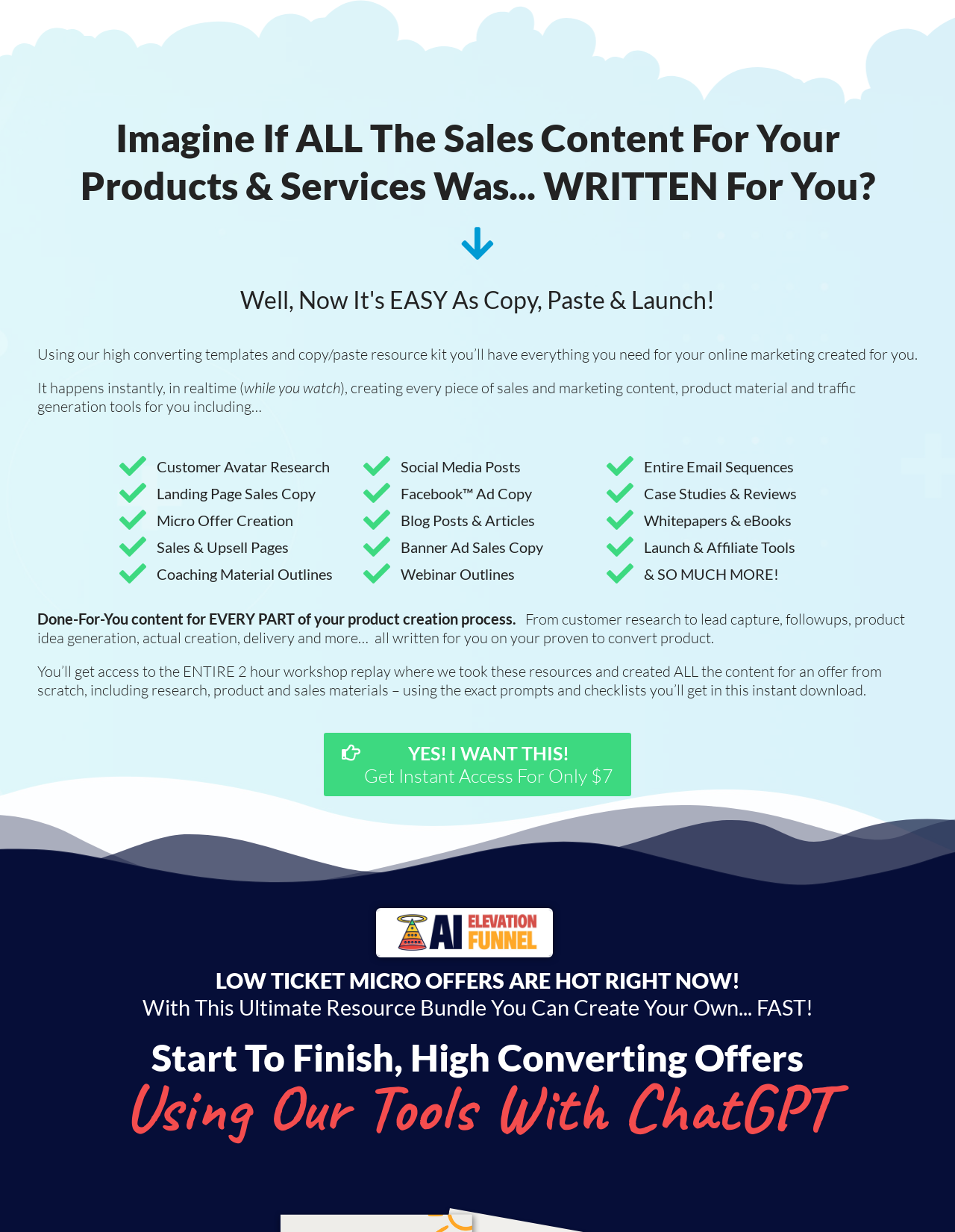What is the purpose of the 2-hour workshop replay?
Utilize the information in the image to give a detailed answer to the question.

The purpose of the 2-hour workshop replay is to demonstrate how to create all the content for an offer from scratch, including research, product, and sales materials, using the exact prompts and checklists provided in the instant download.